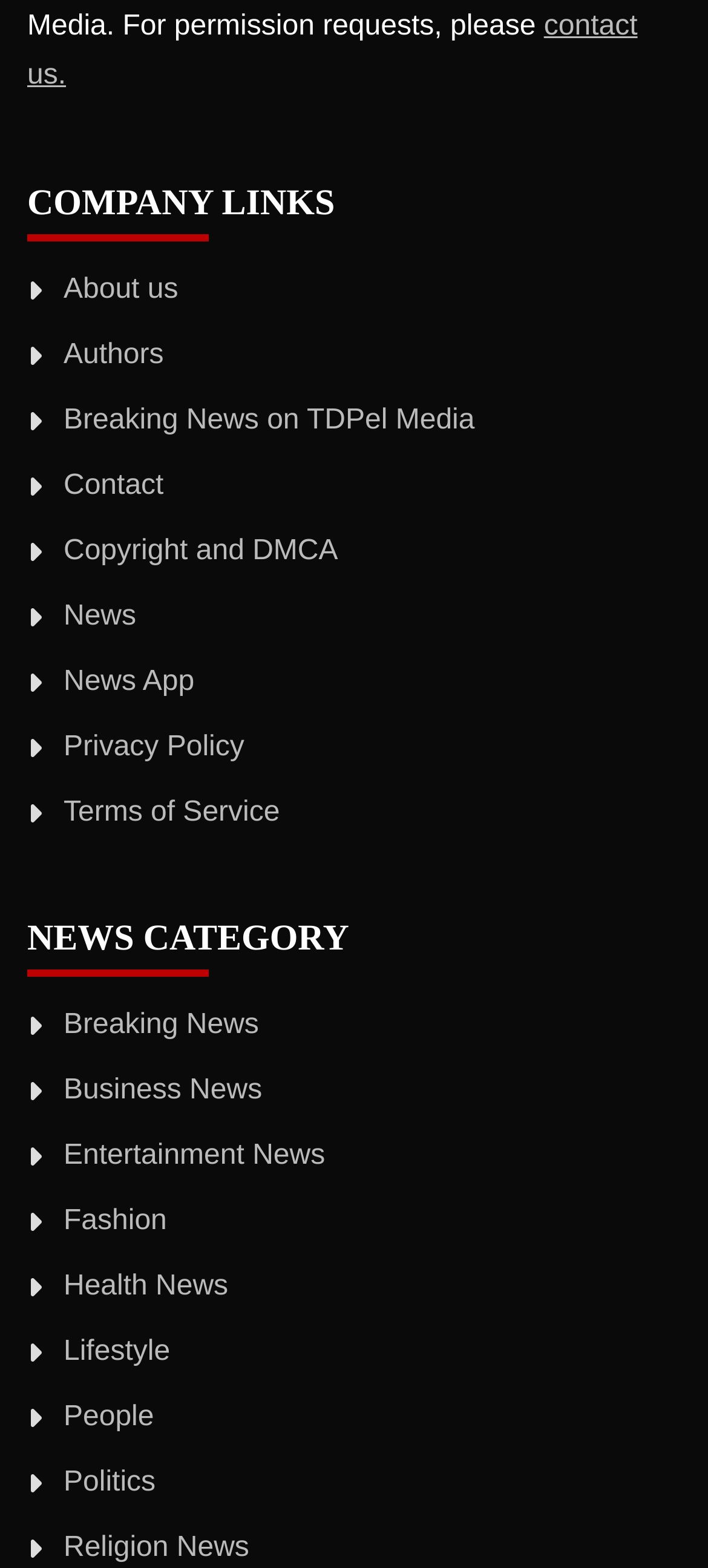Provide a single word or phrase answer to the question: 
Is there a link to 'About us'?

Yes